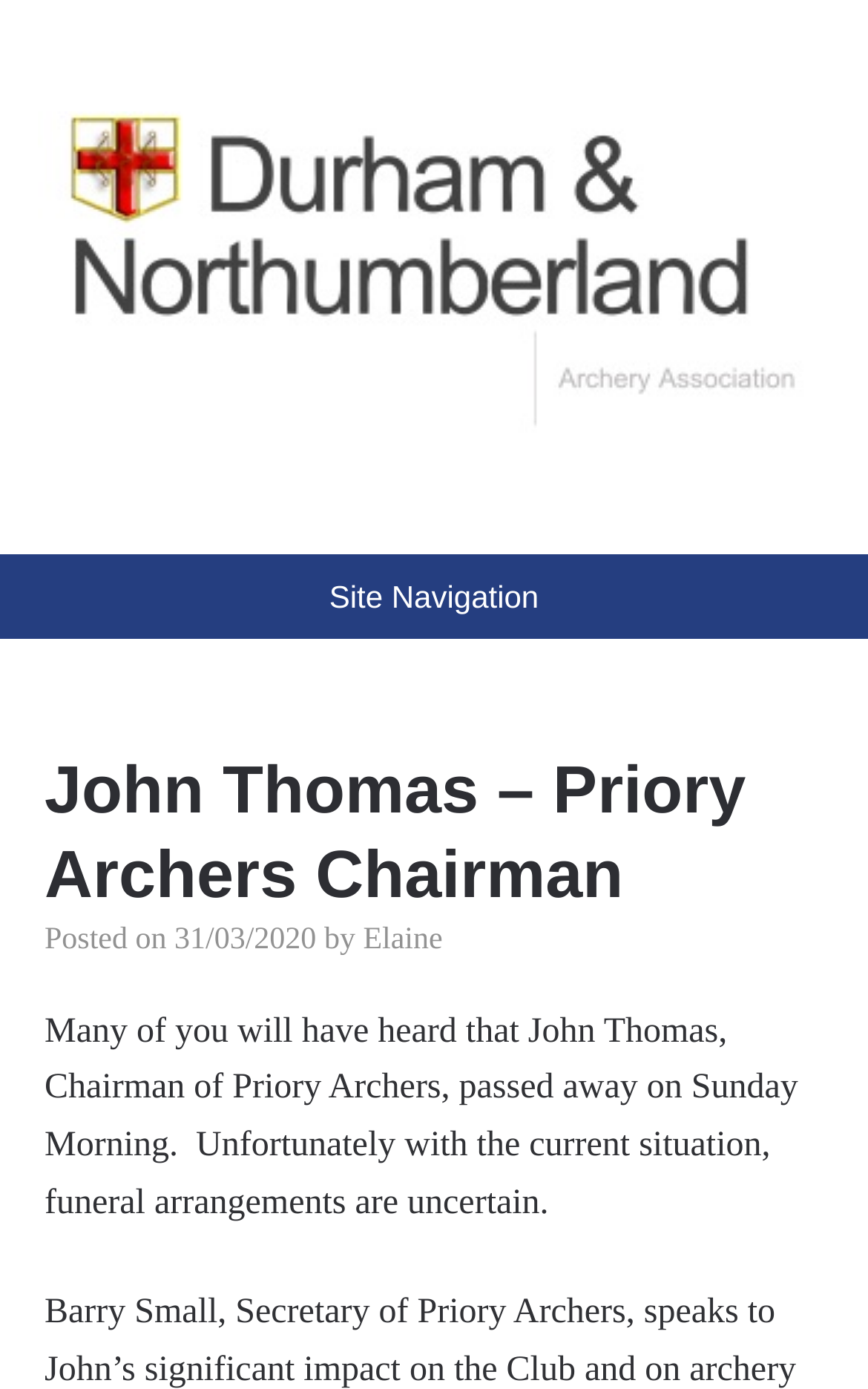Using the given element description, provide the bounding box coordinates (top-left x, top-left y, bottom-right x, bottom-right y) for the corresponding UI element in the screenshot: 31/03/2020

[0.201, 0.666, 0.364, 0.69]